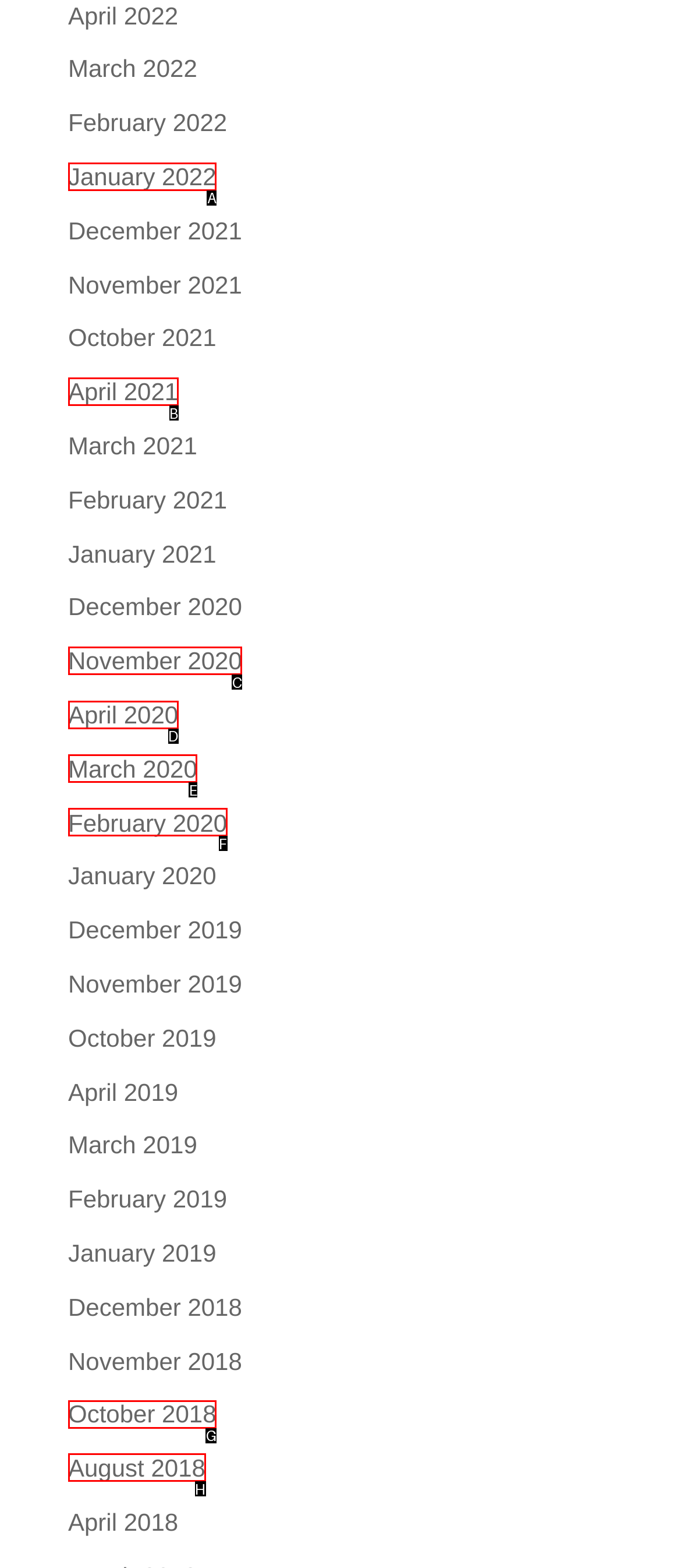Find the HTML element to click in order to complete this task: check August 2018
Answer with the letter of the correct option.

H